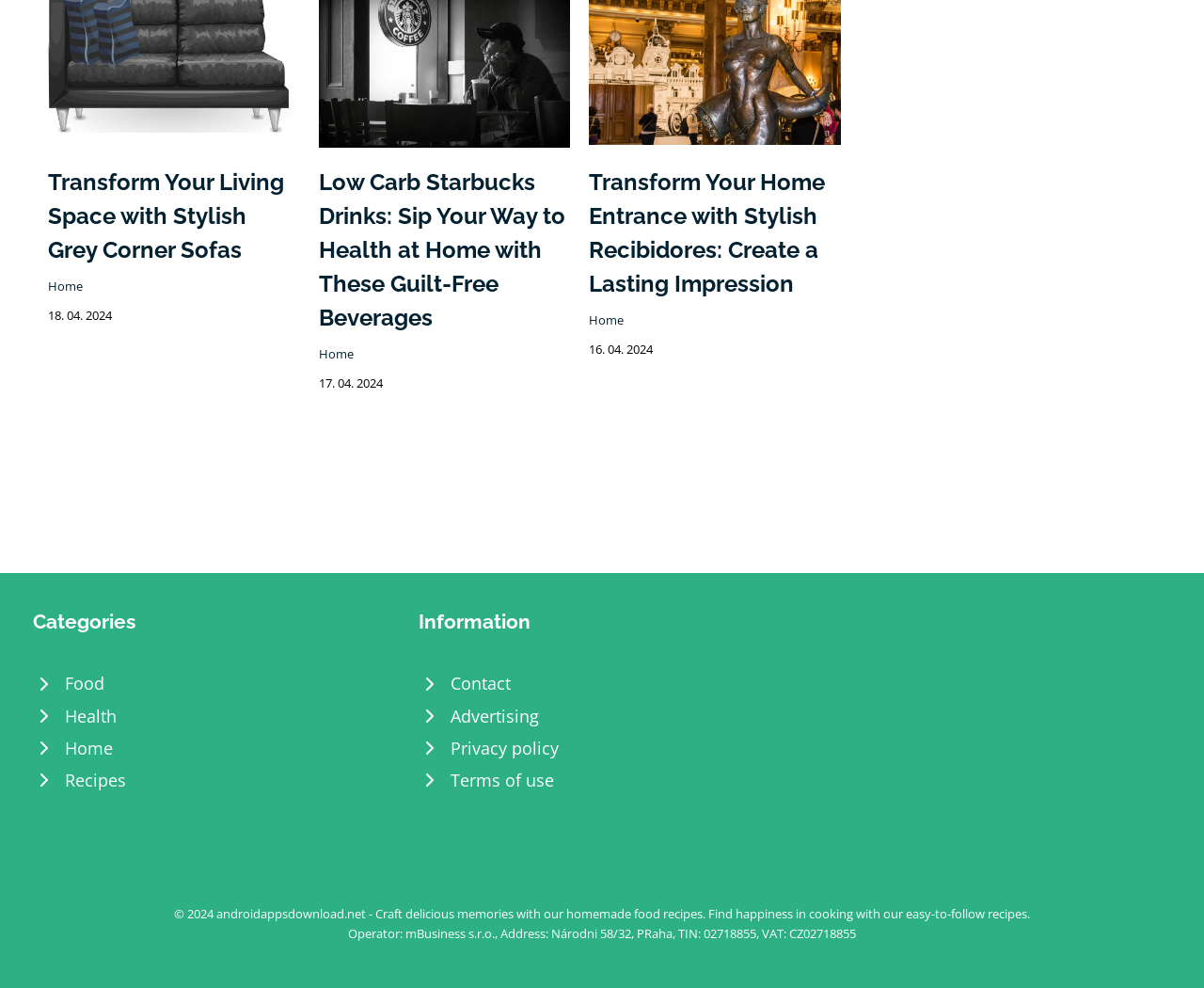What is the date of the first article?
Provide a well-explained and detailed answer to the question.

The first article has a date mentioned below its title, which is '18. 04. 2024'. This date is likely the publication date of the article.